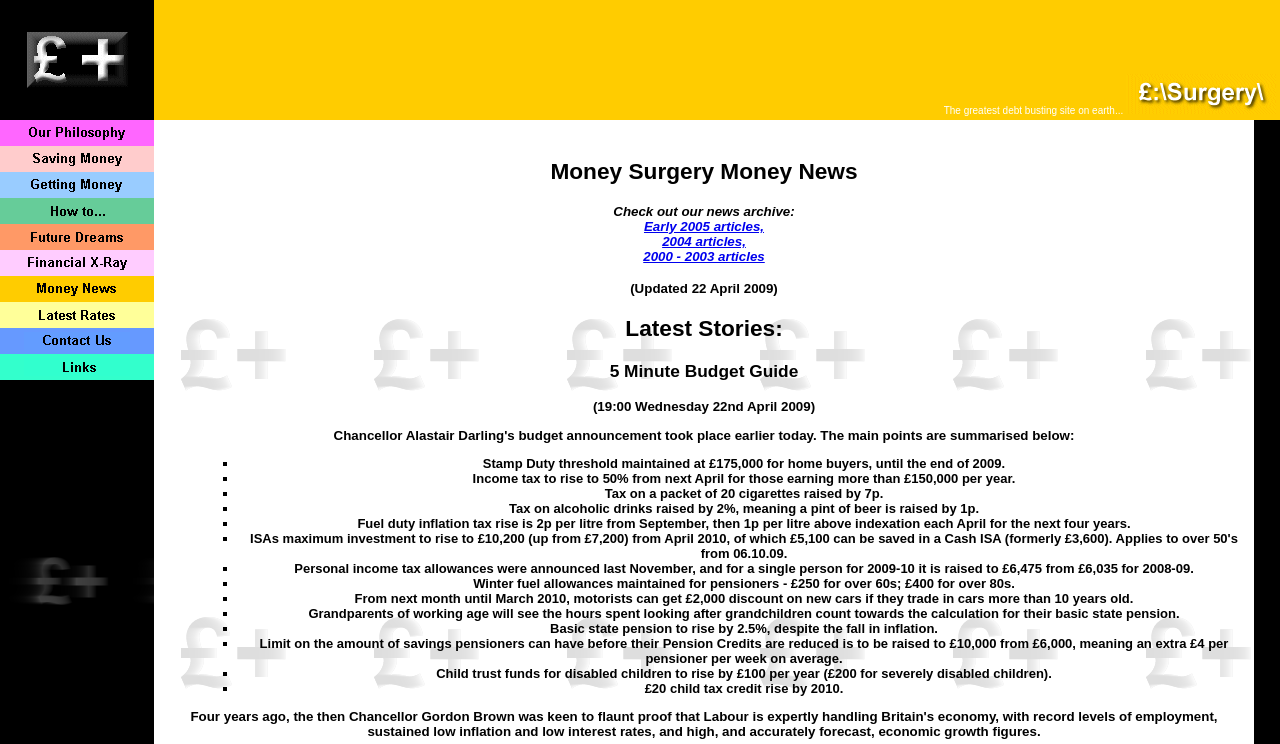Use a single word or phrase to answer the question:
What is the 'Financial X-Ray' feature?

Wallet analysis